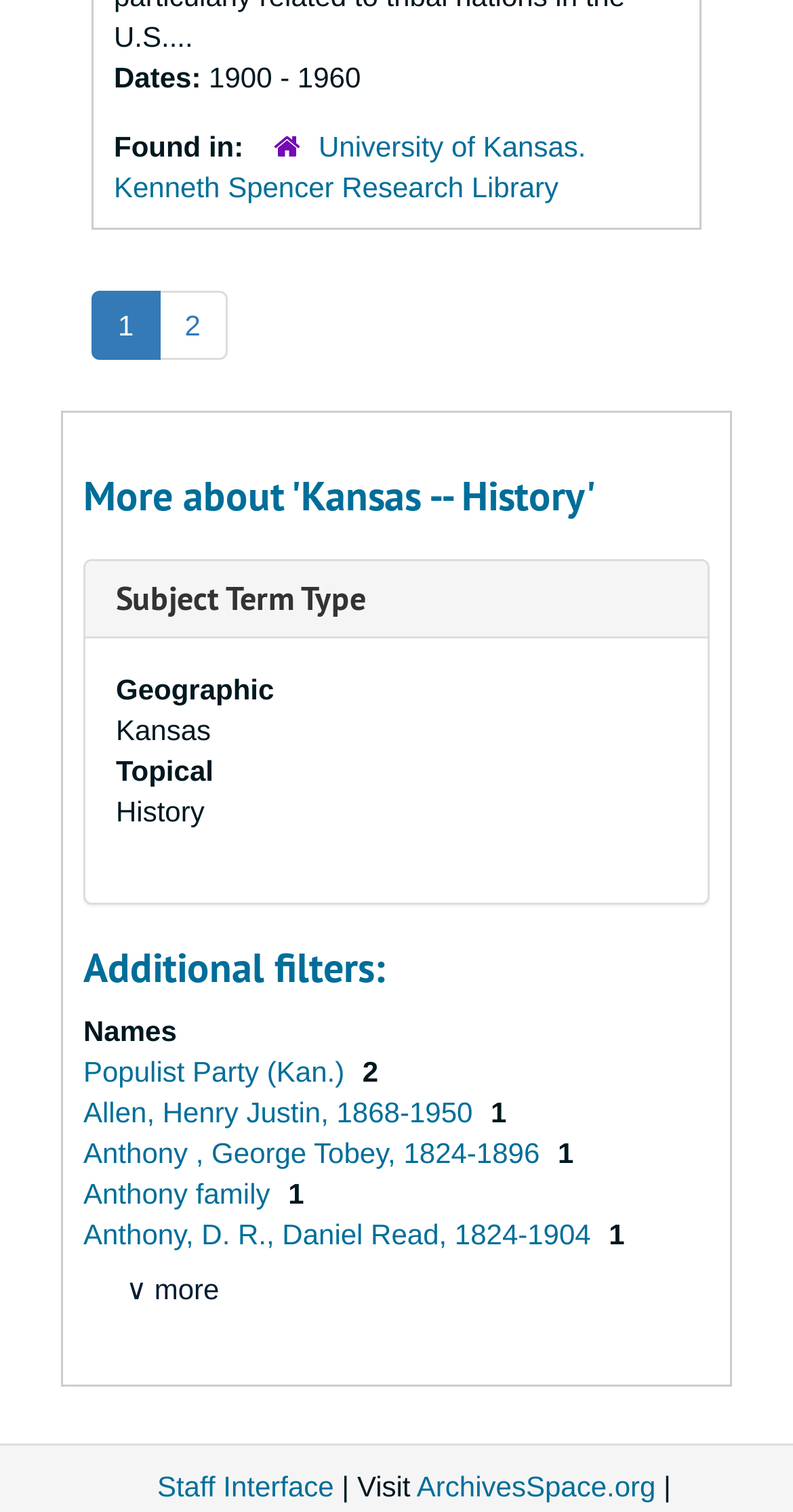Refer to the image and provide an in-depth answer to the question:
What is the name of the party mentioned?

The name of the party mentioned is obtained from the link element 'Populist Party (Kan.)' which is a child of the DescriptionListDetail element.